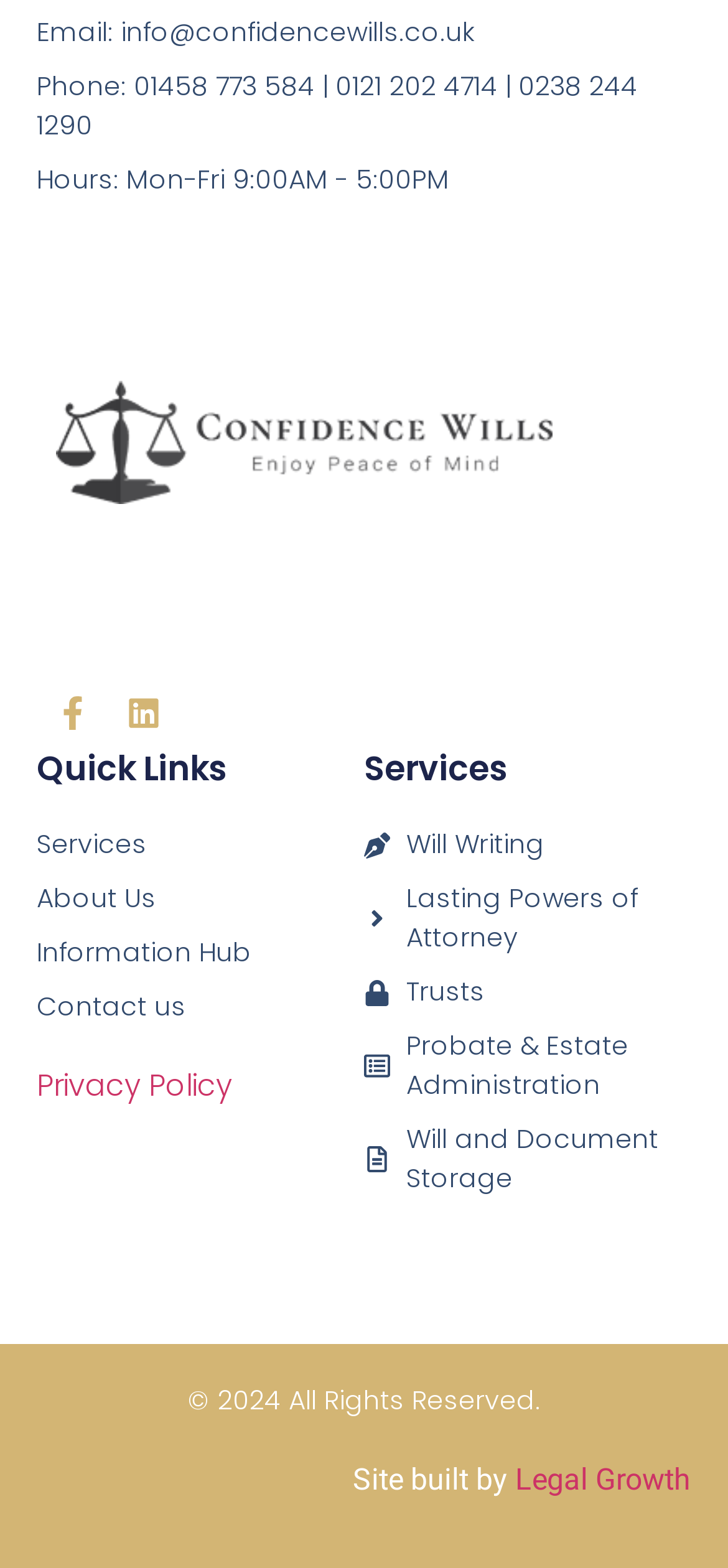Please identify the bounding box coordinates of the element on the webpage that should be clicked to follow this instruction: "Click on the Facebook link". The bounding box coordinates should be given as four float numbers between 0 and 1, formatted as [left, top, right, bottom].

[0.076, 0.444, 0.122, 0.465]